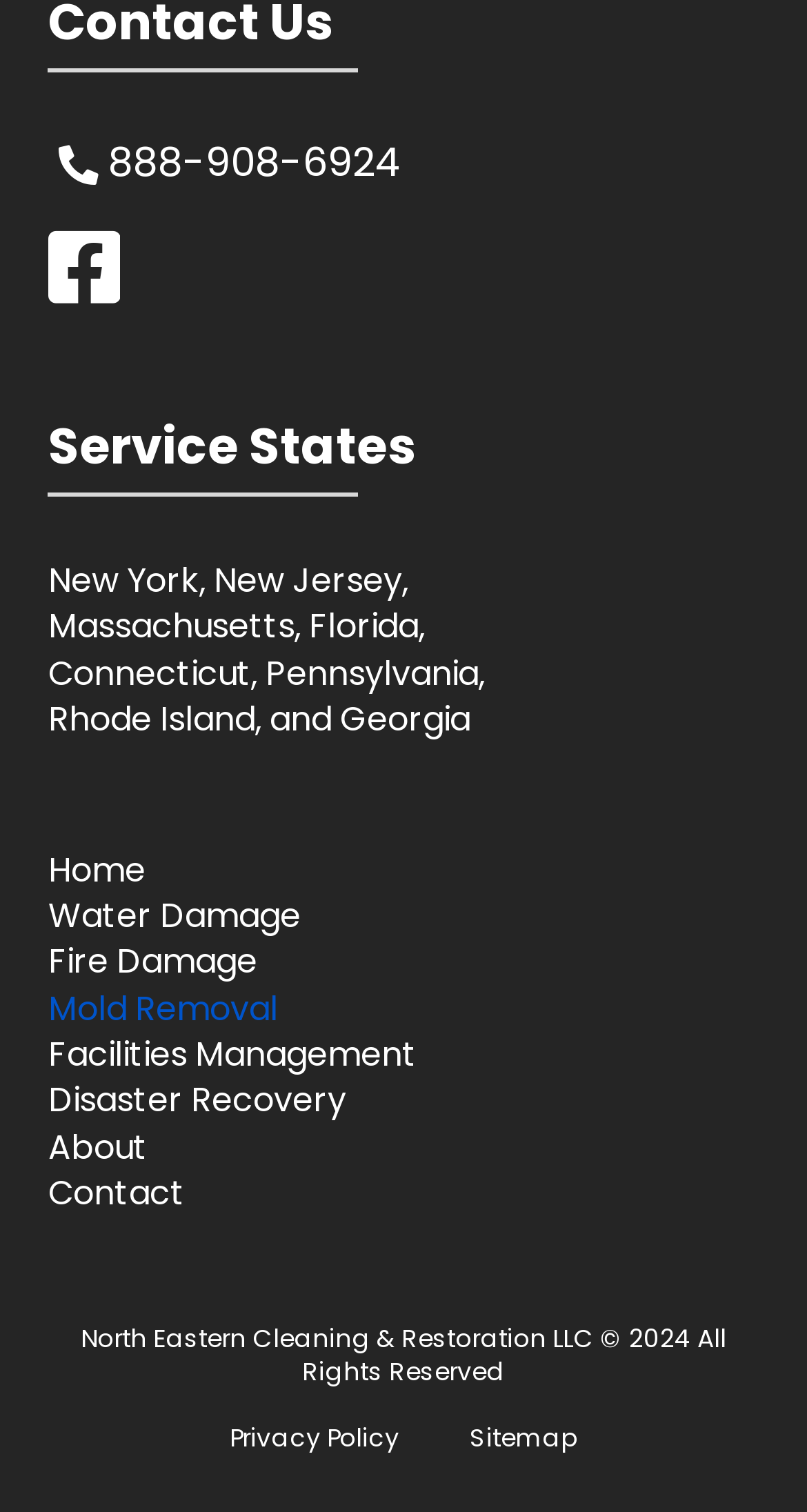By analyzing the image, answer the following question with a detailed response: What is the company's phone number?

The phone number can be found on the top section of the webpage, where it is displayed as a link.